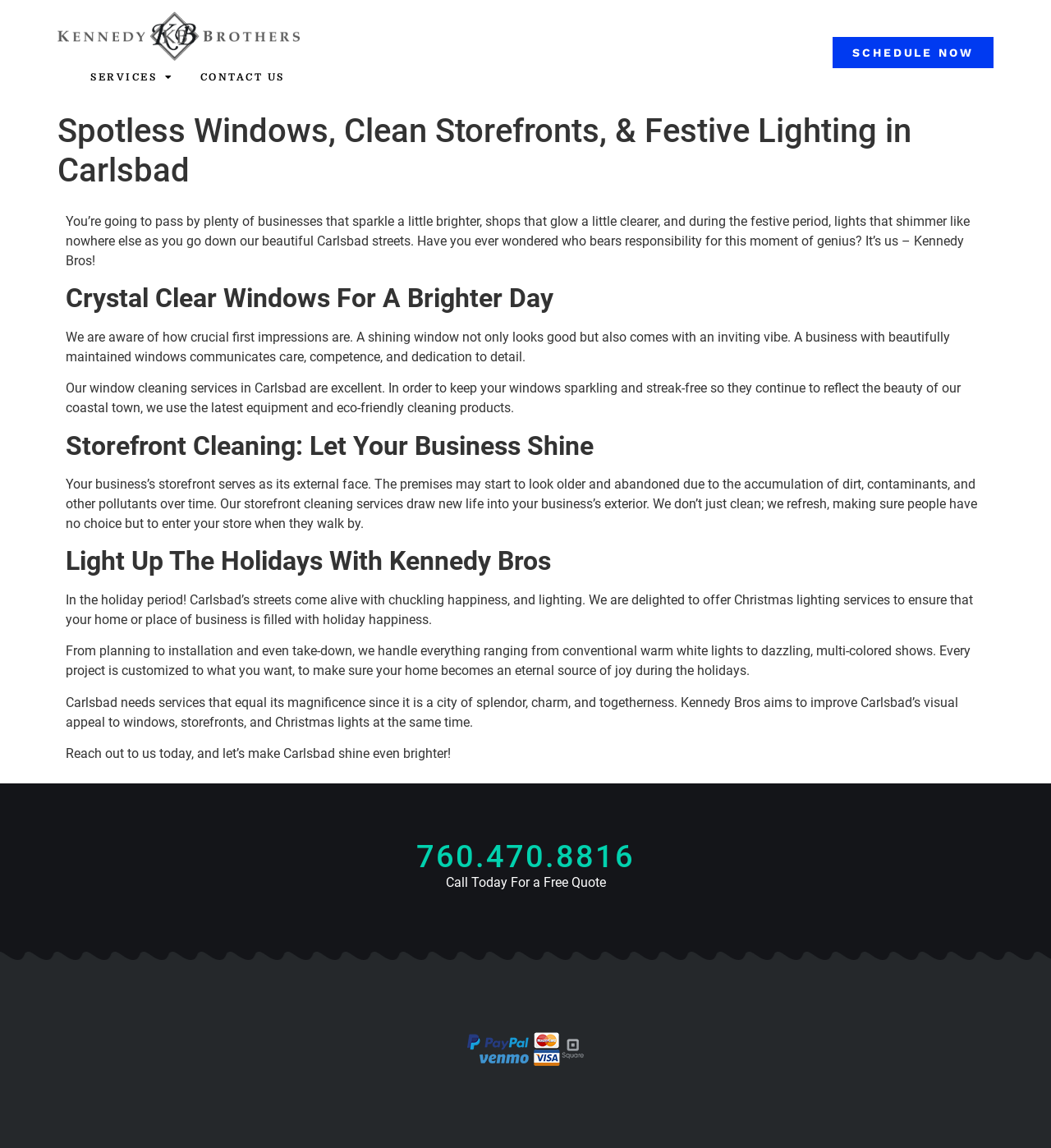Please answer the following question using a single word or phrase: 
What type of lights are offered for holiday lighting?

Warm white and multi-colored lights